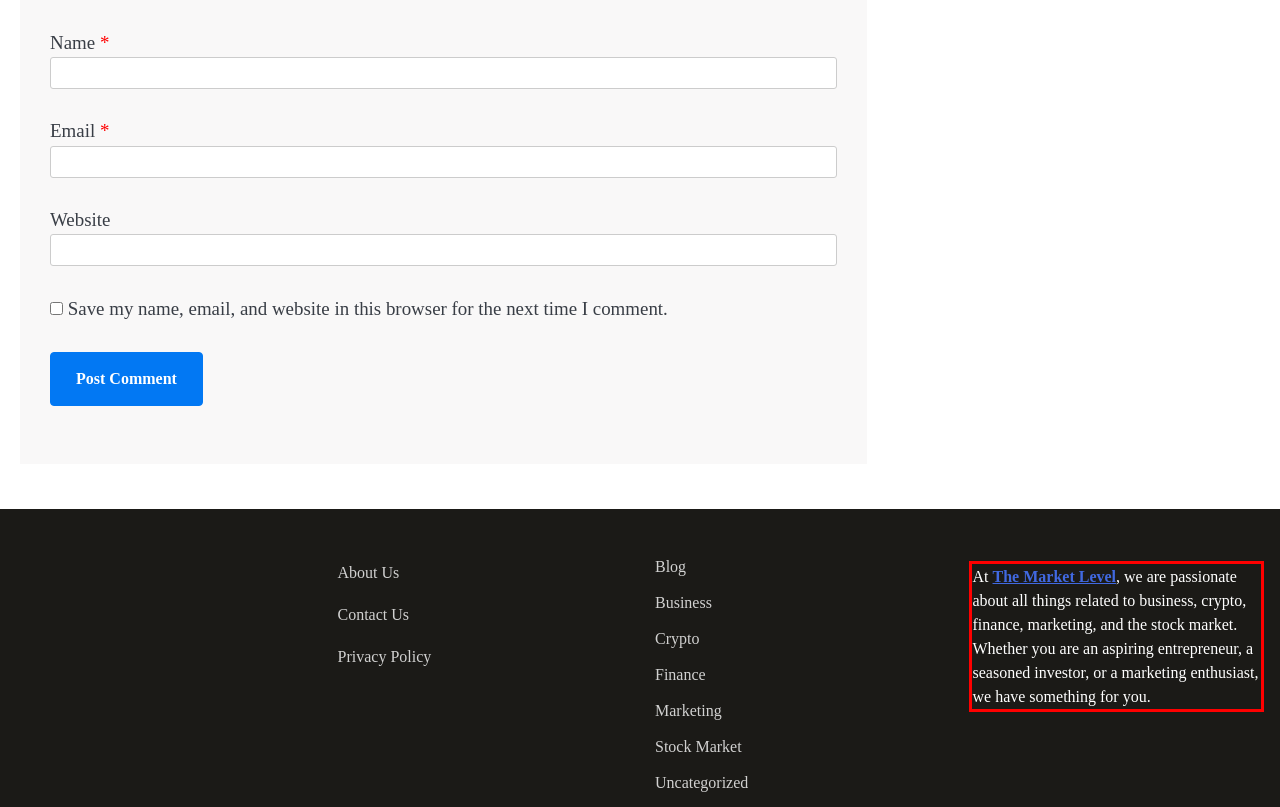There is a UI element on the webpage screenshot marked by a red bounding box. Extract and generate the text content from within this red box.

At The Market Level, we are passionate about all things related to business, crypto, finance, marketing, and the stock market. Whether you are an aspiring entrepreneur, a seasoned investor, or a marketing enthusiast, we have something for you.